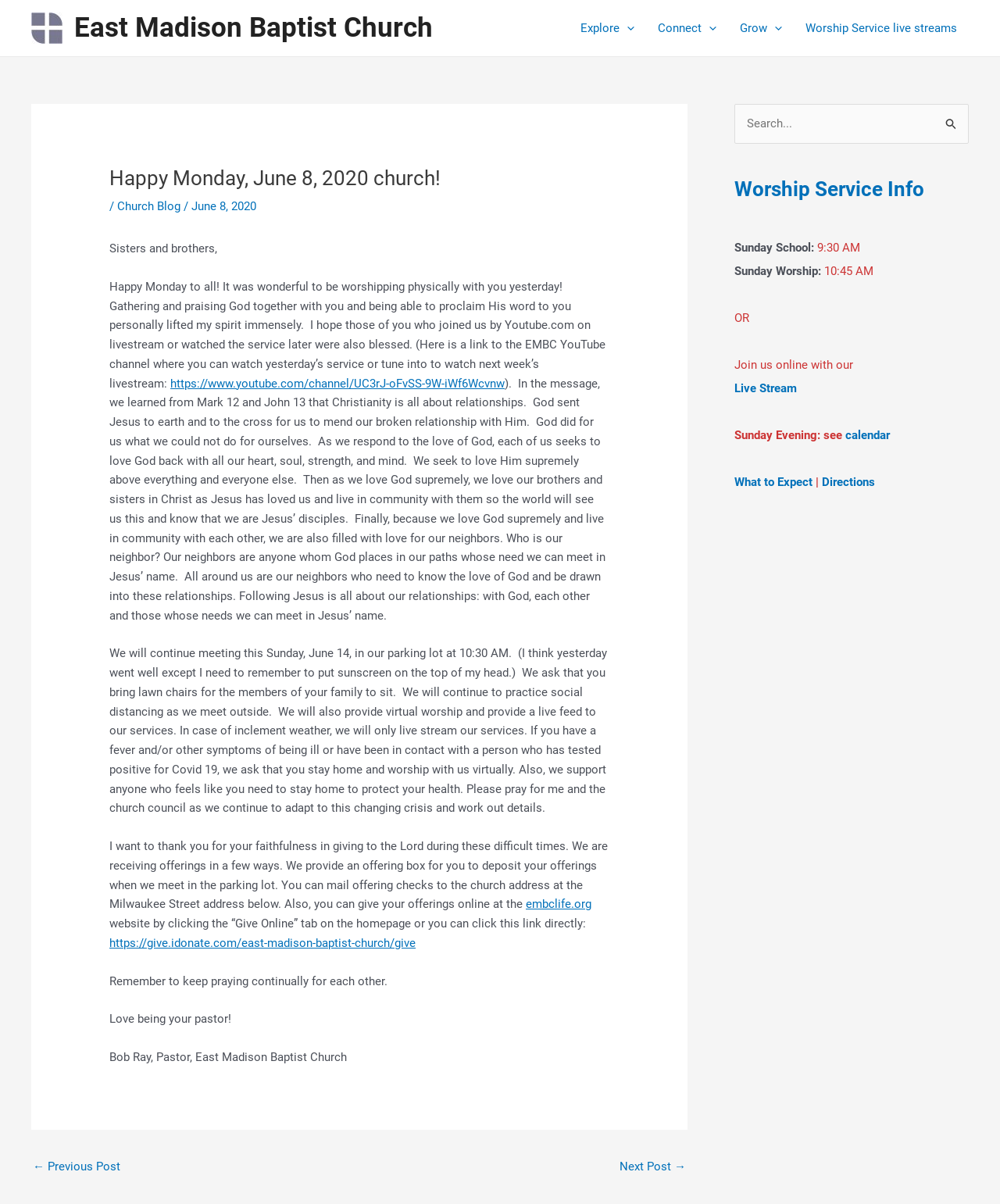Please determine the bounding box coordinates of the element to click on in order to accomplish the following task: "Watch the 'Live Stream'". Ensure the coordinates are four float numbers ranging from 0 to 1, i.e., [left, top, right, bottom].

[0.734, 0.316, 0.797, 0.328]